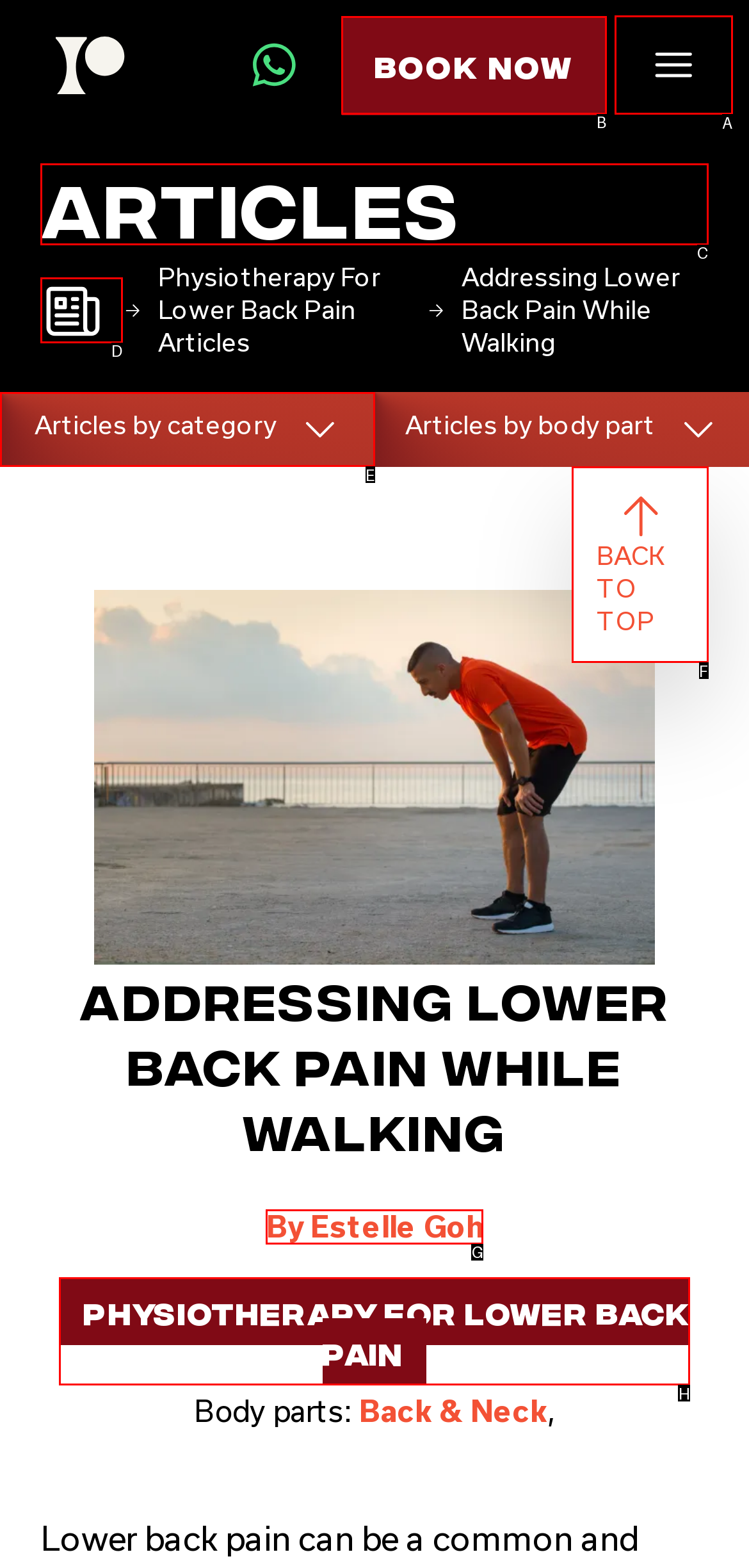Choose the letter of the option that needs to be clicked to perform the task: Expand the drawer. Answer with the letter.

A